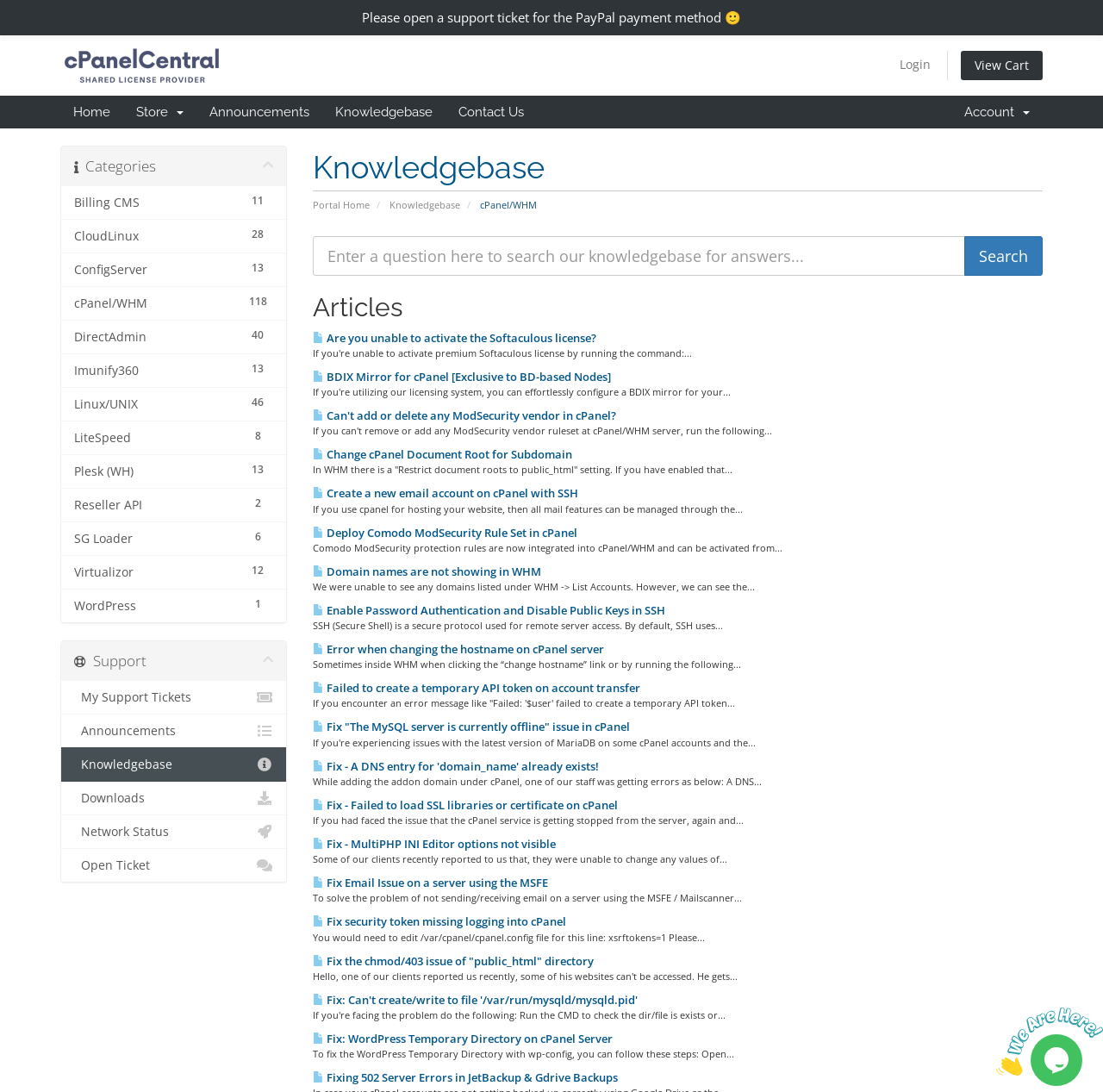What is the purpose of the search bar?
Offer a detailed and full explanation in response to the question.

The search bar is located at the top of the webpage, and it allows users to enter a question to search for answers in the knowledgebase. This feature is useful for users who are looking for specific information or solutions to their problems.